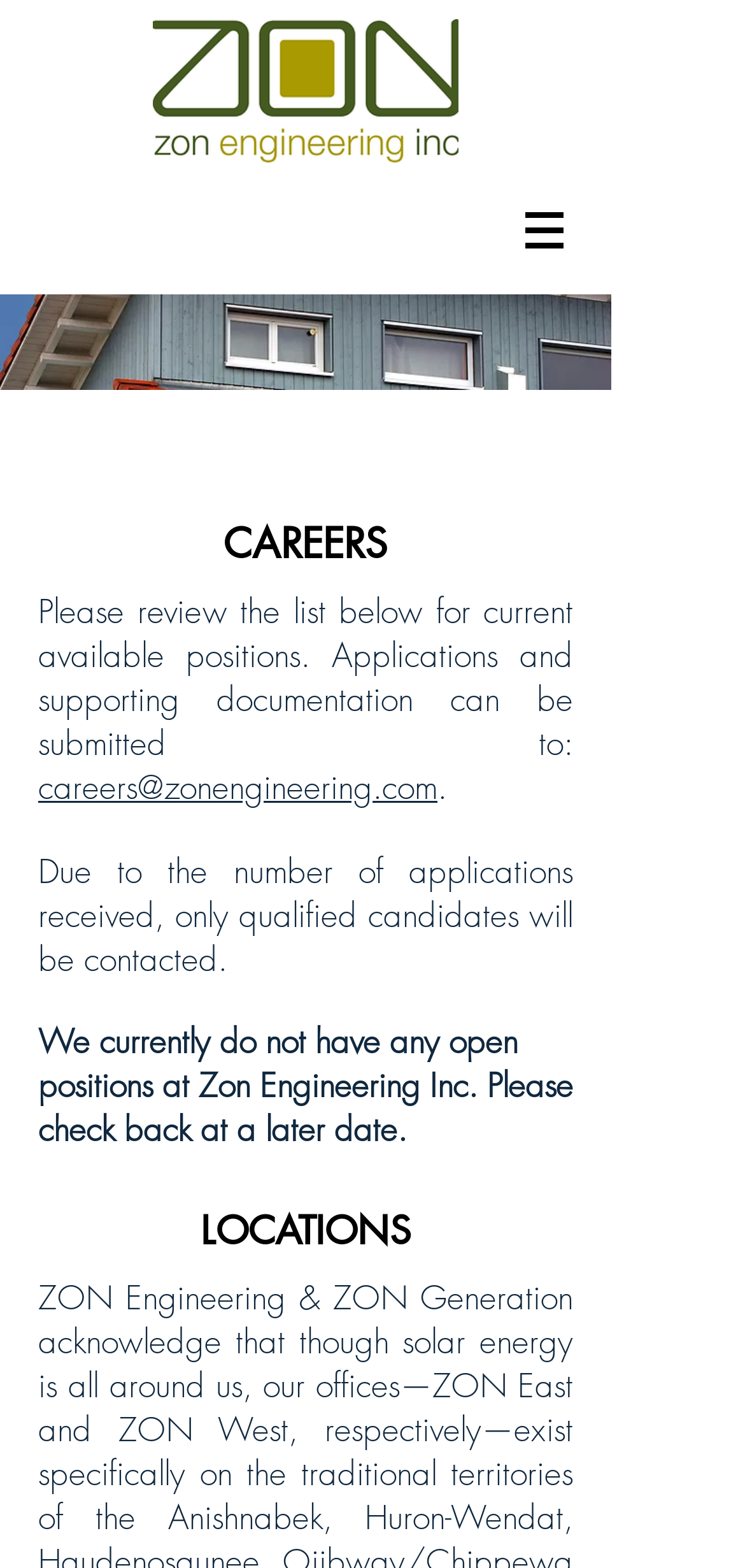Are there any open positions available at Zon Engineering Inc.?
Offer a detailed and full explanation in response to the question.

The 'CAREERS' section of the webpage states that 'We currently do not have any open positions at Zon Engineering Inc. Please check back at a later date.' This indicates that there are no open positions available at the moment.